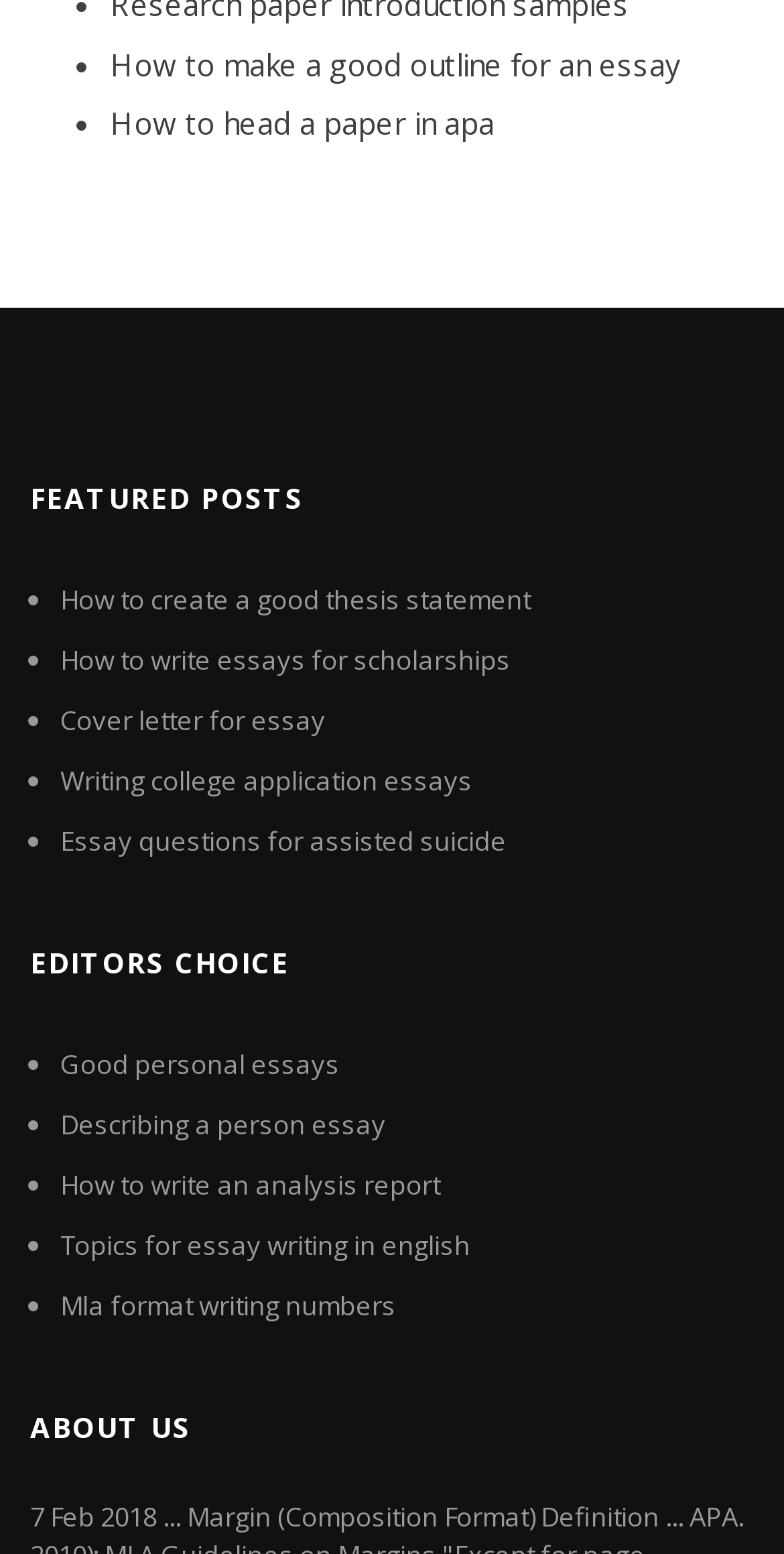How many links are there under 'EDITORS CHOICE'?
Please provide an in-depth and detailed response to the question.

I counted the number of links under the 'EDITORS CHOICE' heading, and there are 6 links.